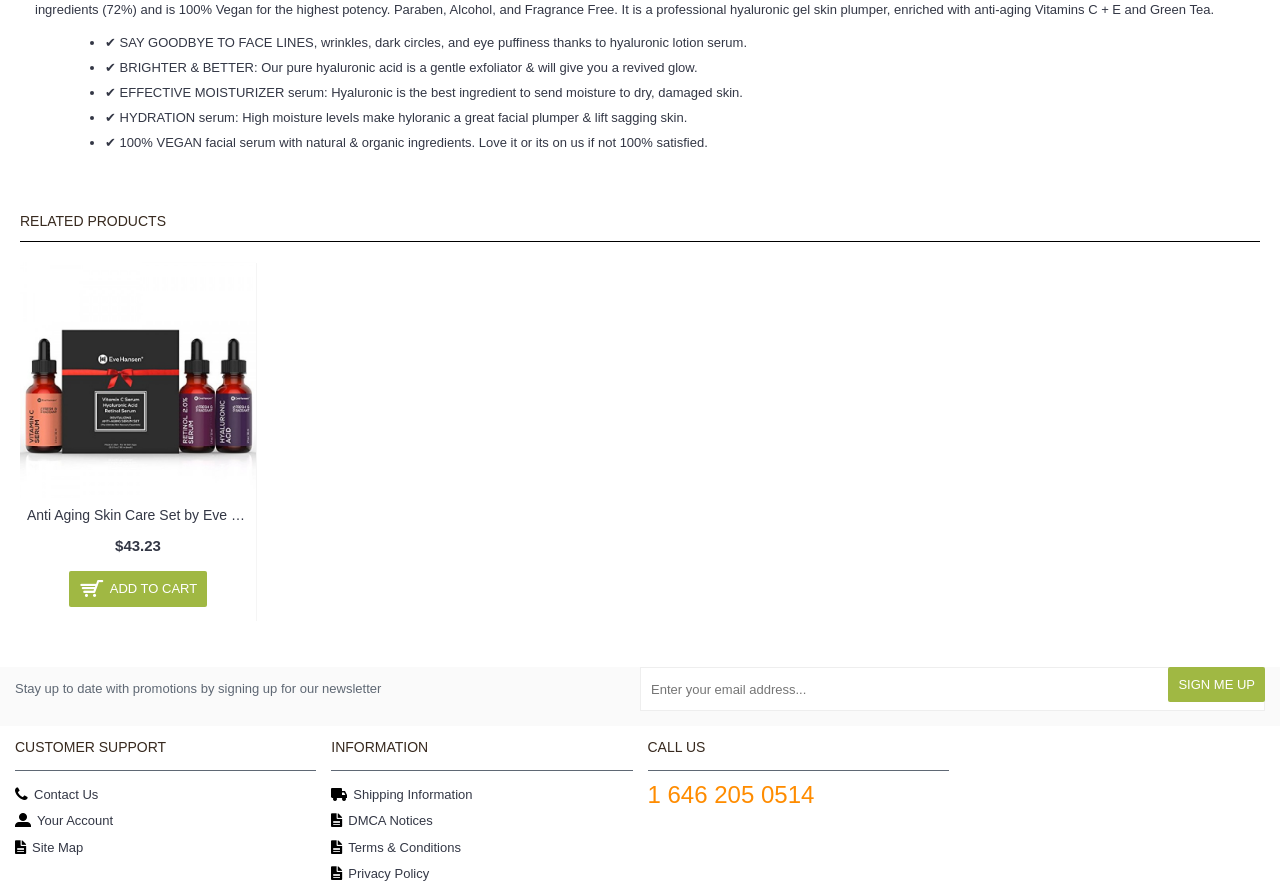How can I get in touch with customer support?
Please respond to the question with as much detail as possible.

The webpage has a section for customer support, which includes a link to 'Contact Us', as well as links to 'Your Account' and 'Site Map'.